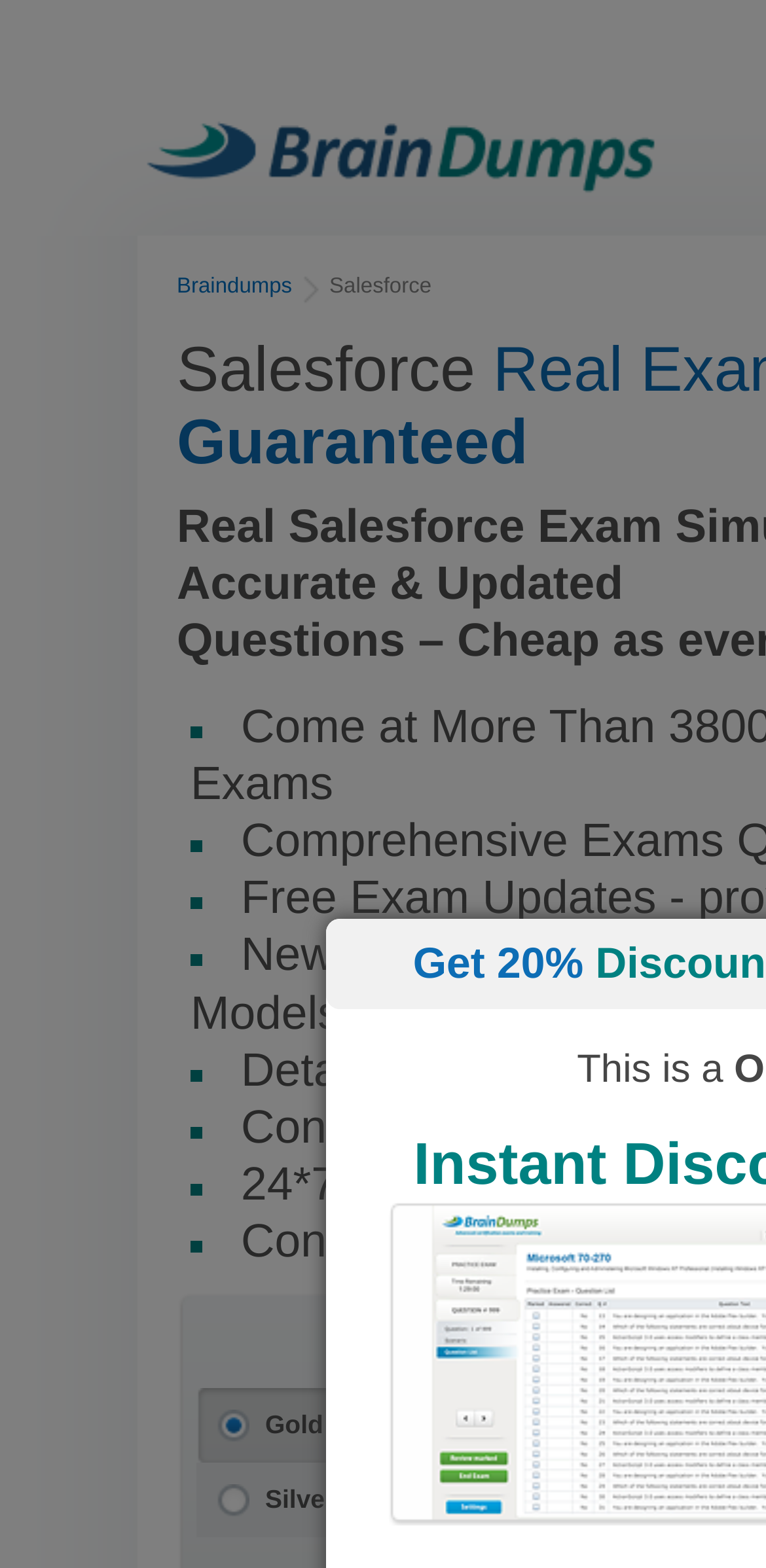What is the discount offered on the webpage?
Answer the question using a single word or phrase, according to the image.

20%